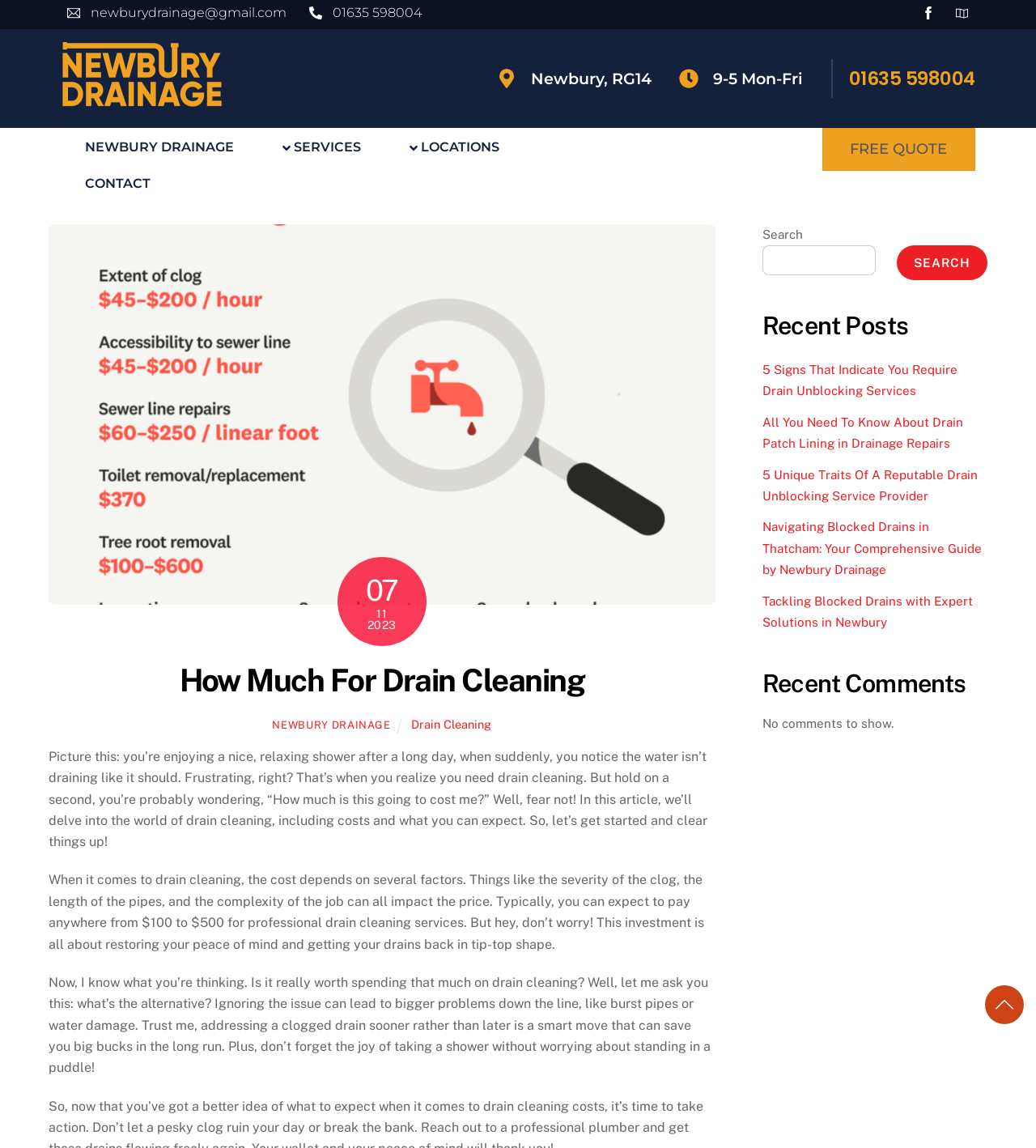Pinpoint the bounding box coordinates for the area that should be clicked to perform the following instruction: "Search for something on macgasm.net".

None